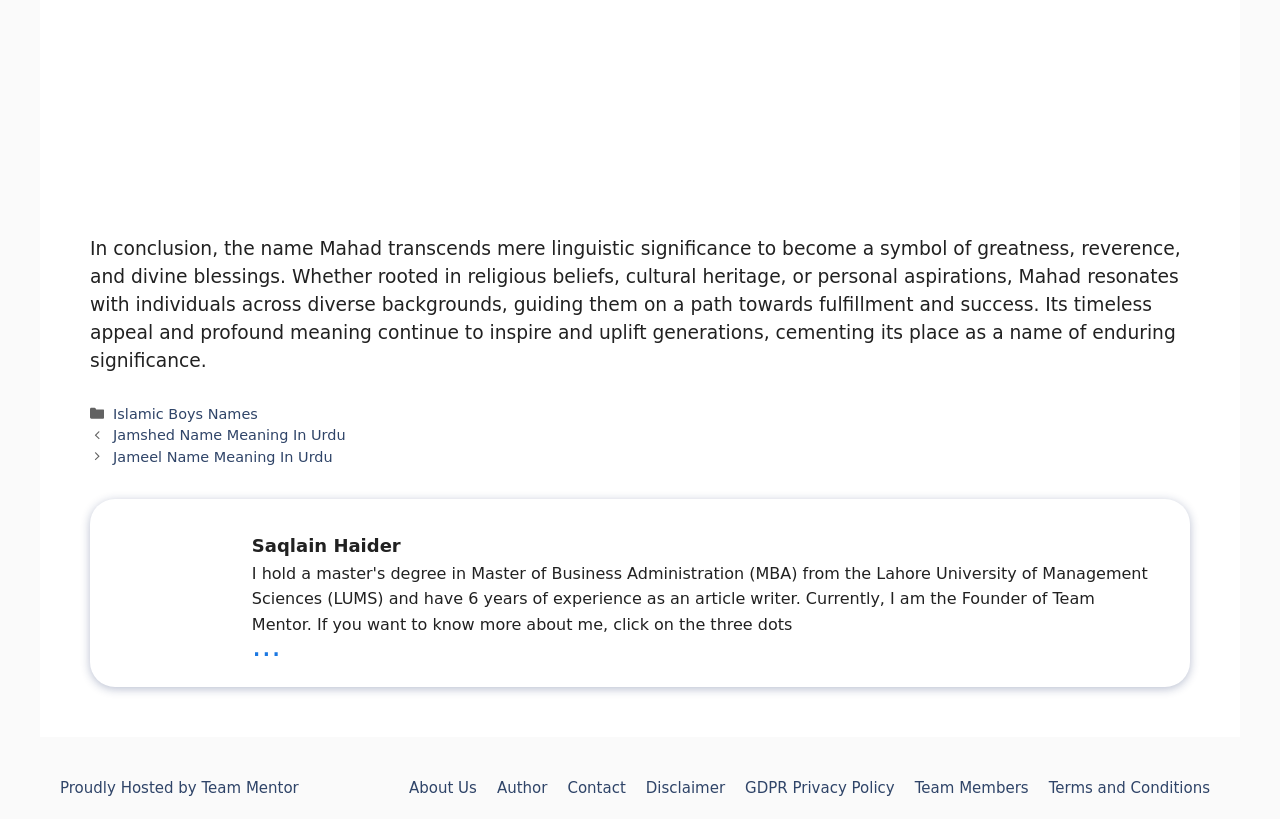Identify the bounding box coordinates of the element that should be clicked to fulfill this task: "visit the author's page". The coordinates should be provided as four float numbers between 0 and 1, i.e., [left, top, right, bottom].

[0.388, 0.951, 0.428, 0.973]